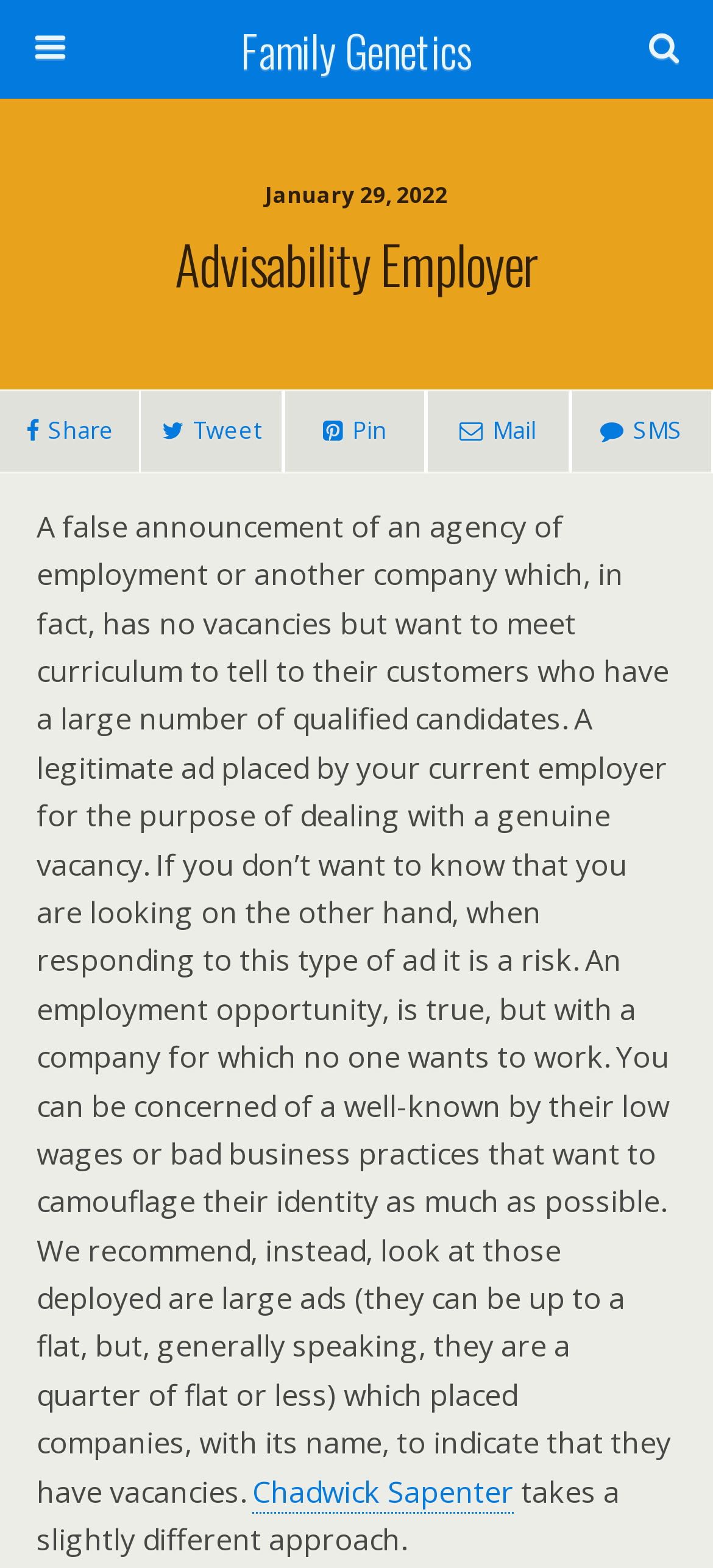Please mark the clickable region by giving the bounding box coordinates needed to complete this instruction: "Search this website".

[0.051, 0.069, 0.754, 0.1]